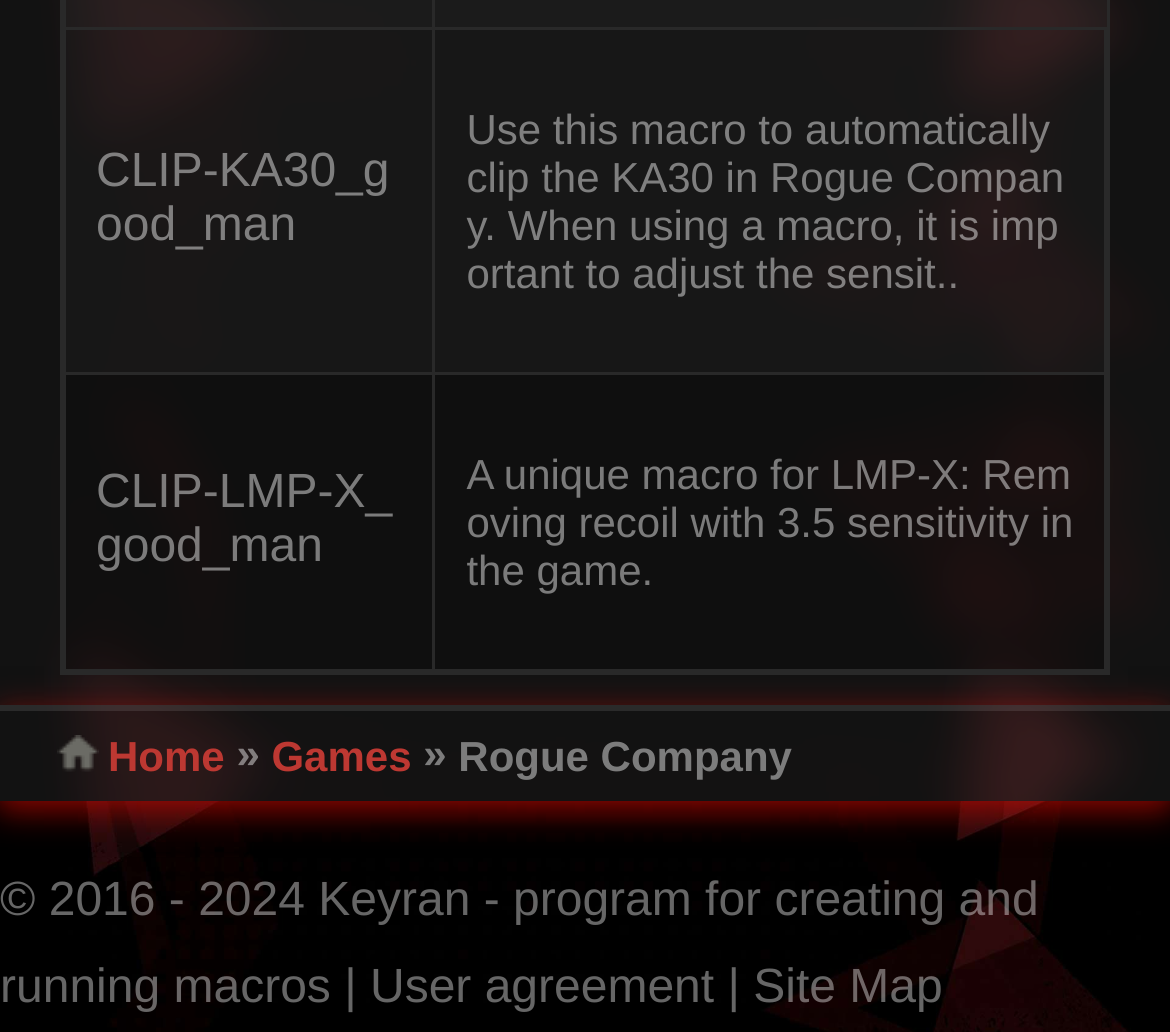What is the sensitivity mentioned in the CLIP-LMP-X macro?
Kindly give a detailed and elaborate answer to the question.

According to the text associated with the link 'CLIP-LMP-X_good_man', the macro is designed for removing recoil with 3.5 sensitivity in the game.